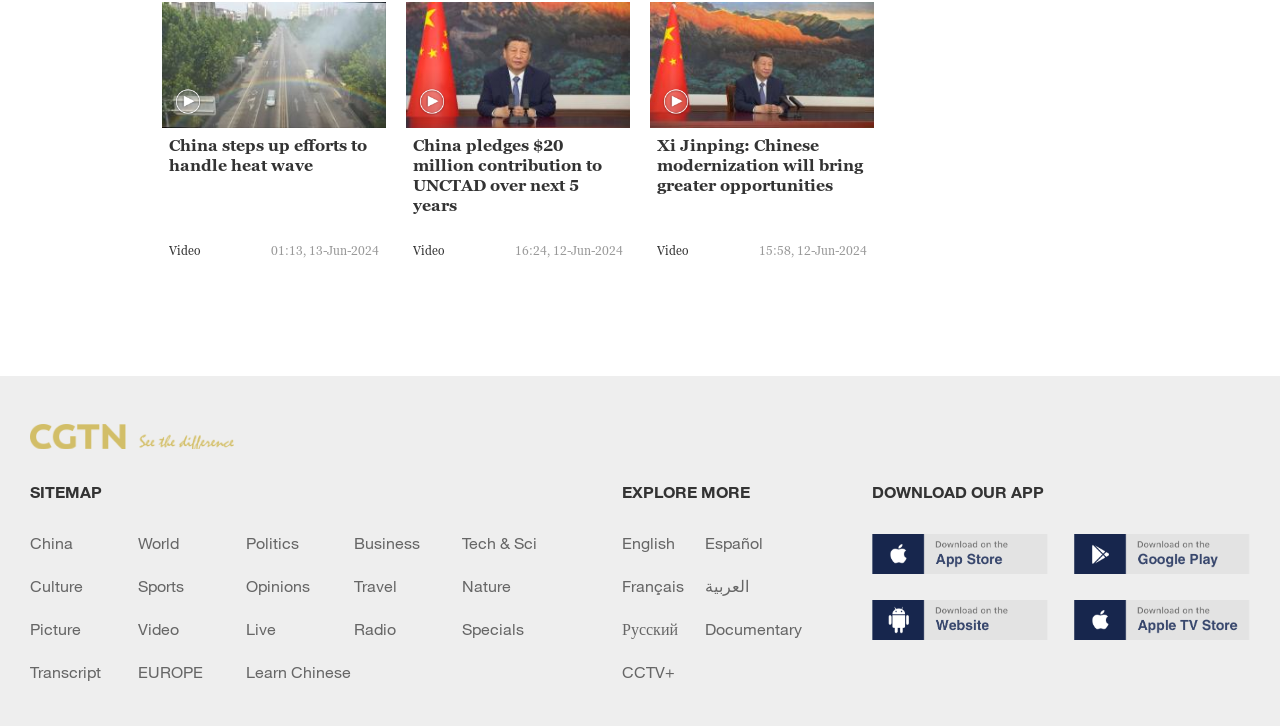Please identify the bounding box coordinates of the area I need to click to accomplish the following instruction: "Explore the China section".

[0.023, 0.735, 0.108, 0.76]